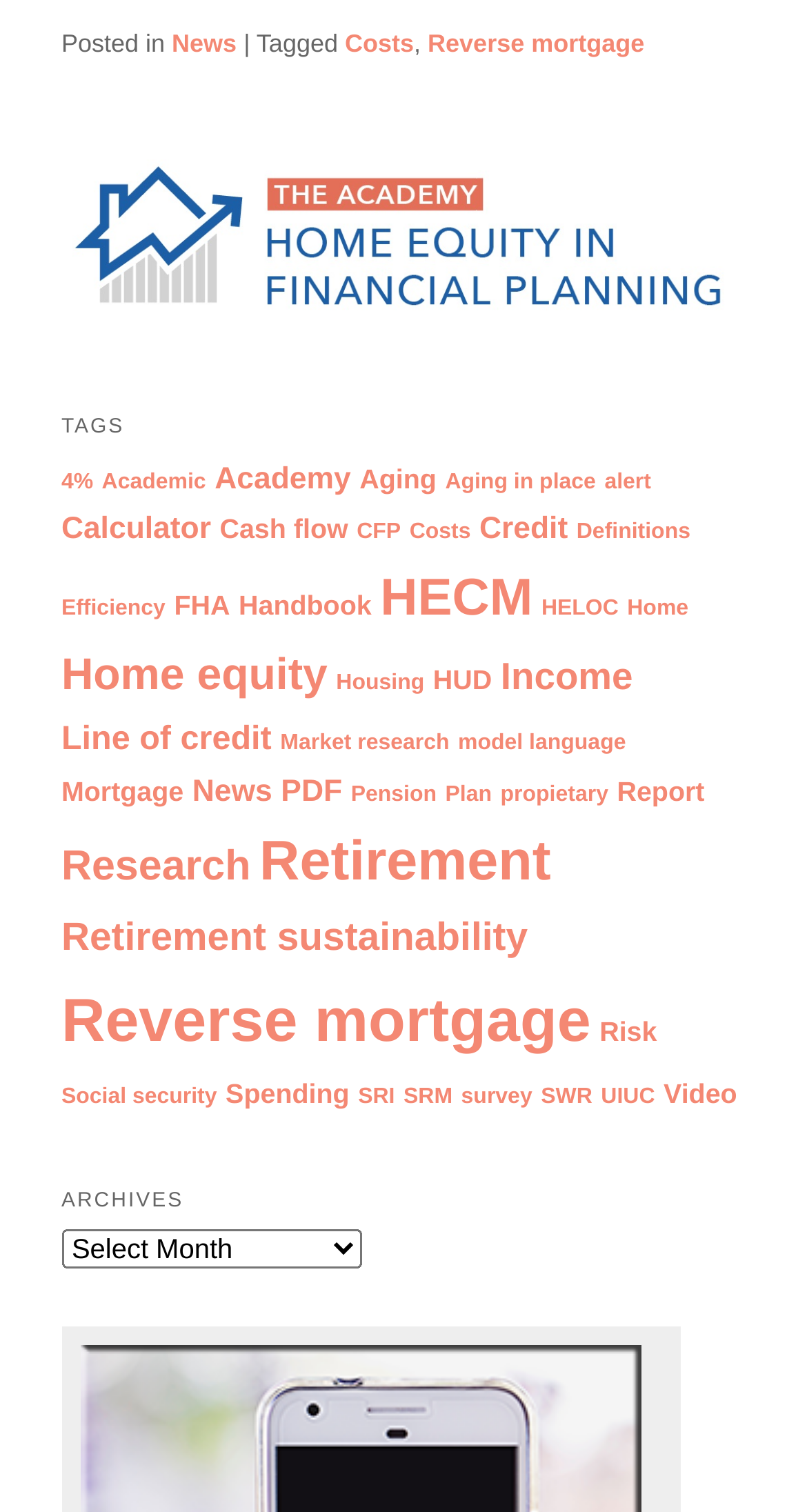Using the details from the image, please elaborate on the following question: How many links are present in the TAGS section?

The TAGS section of the webpage contains 31 links, each representing a different tag or category, such as '4%', 'Academic', 'Aging', and so on.